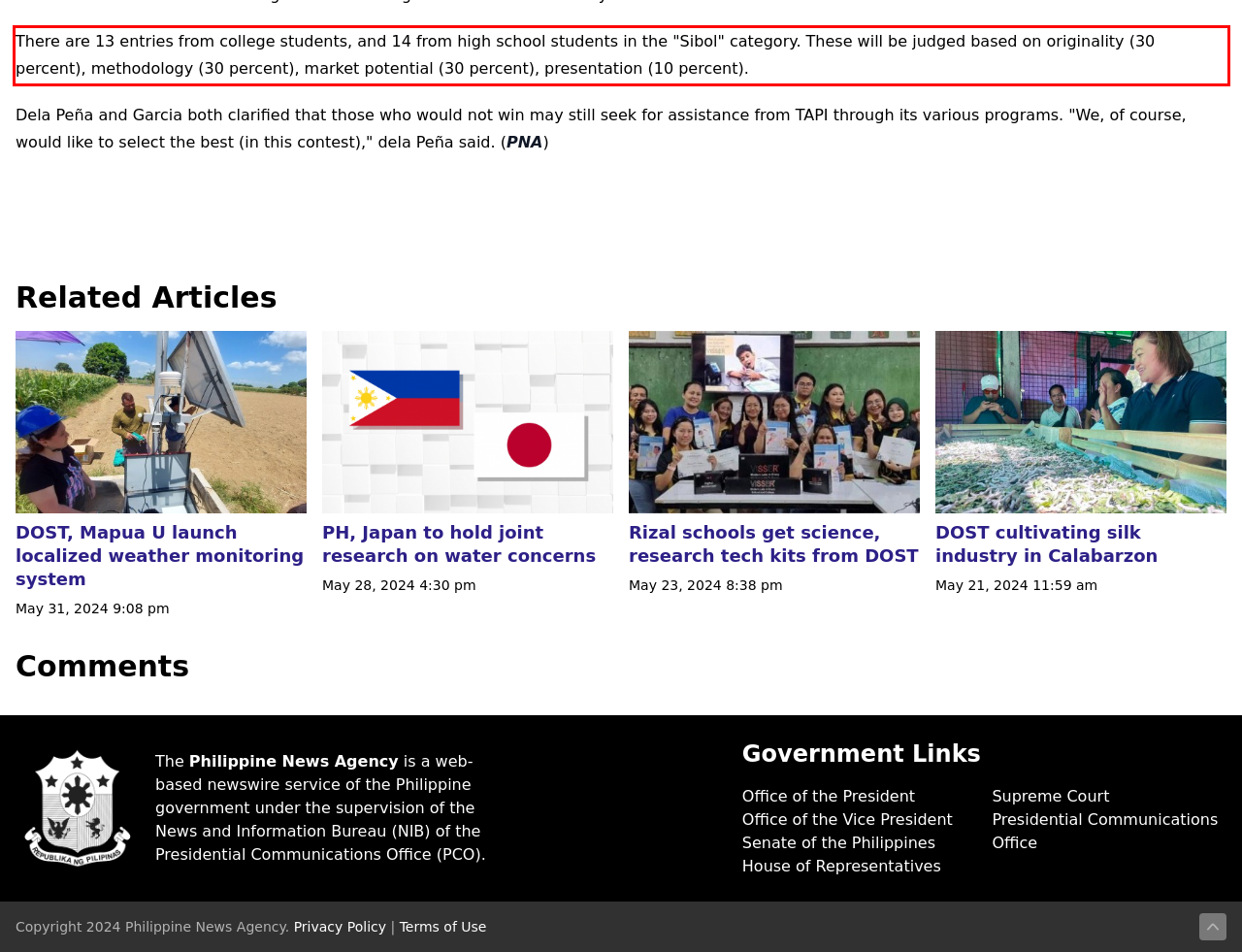Identify the text inside the red bounding box on the provided webpage screenshot by performing OCR.

There are 13 entries from college students, and 14 from high school students in the "Sibol" category. These will be judged based on originality (30 percent), methodology (30 percent), market potential (30 percent), presentation (10 percent).